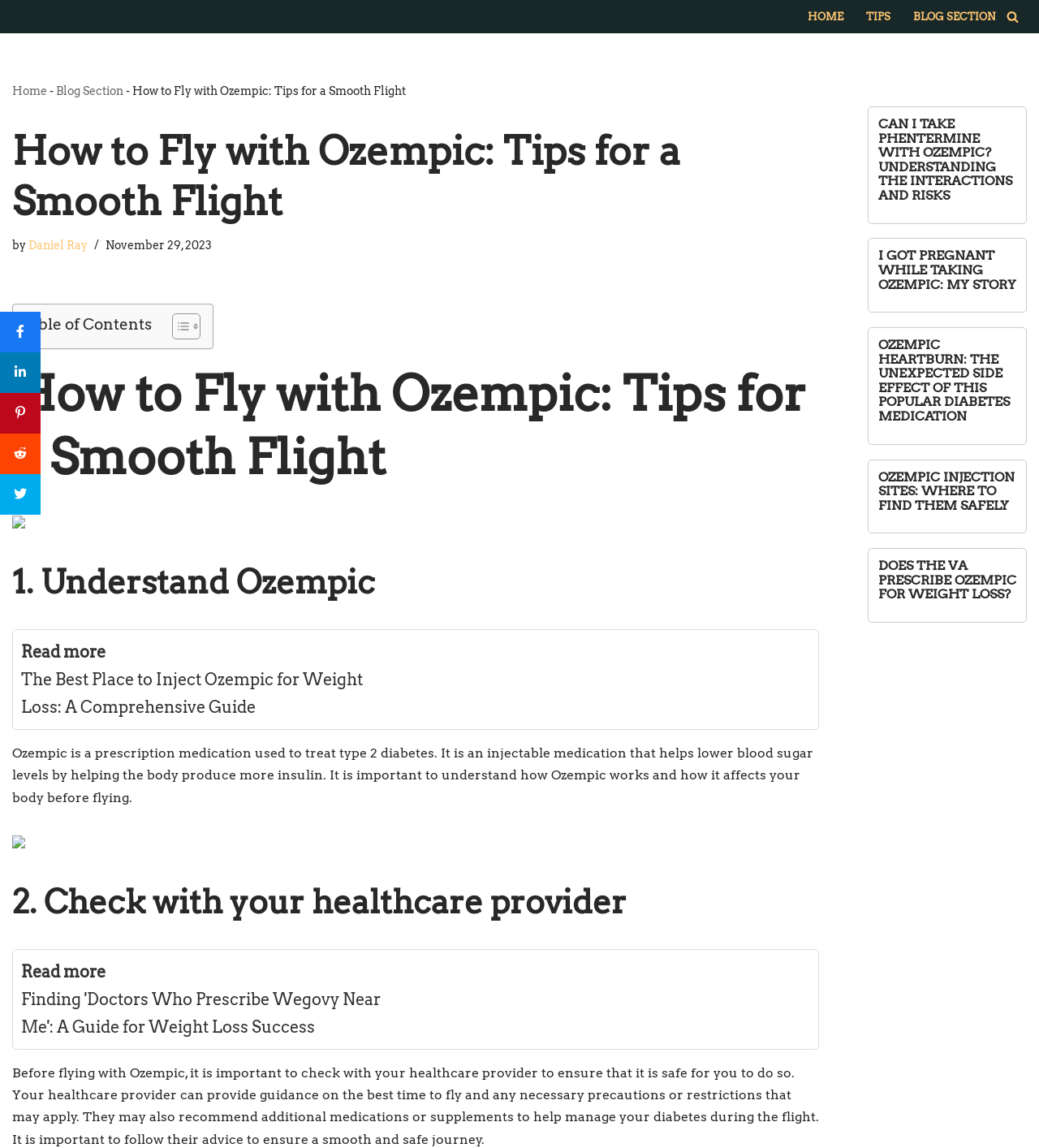What is the purpose of the 'Table of Contents' section?
Based on the image, provide a one-word or brief-phrase response.

To toggle table of content